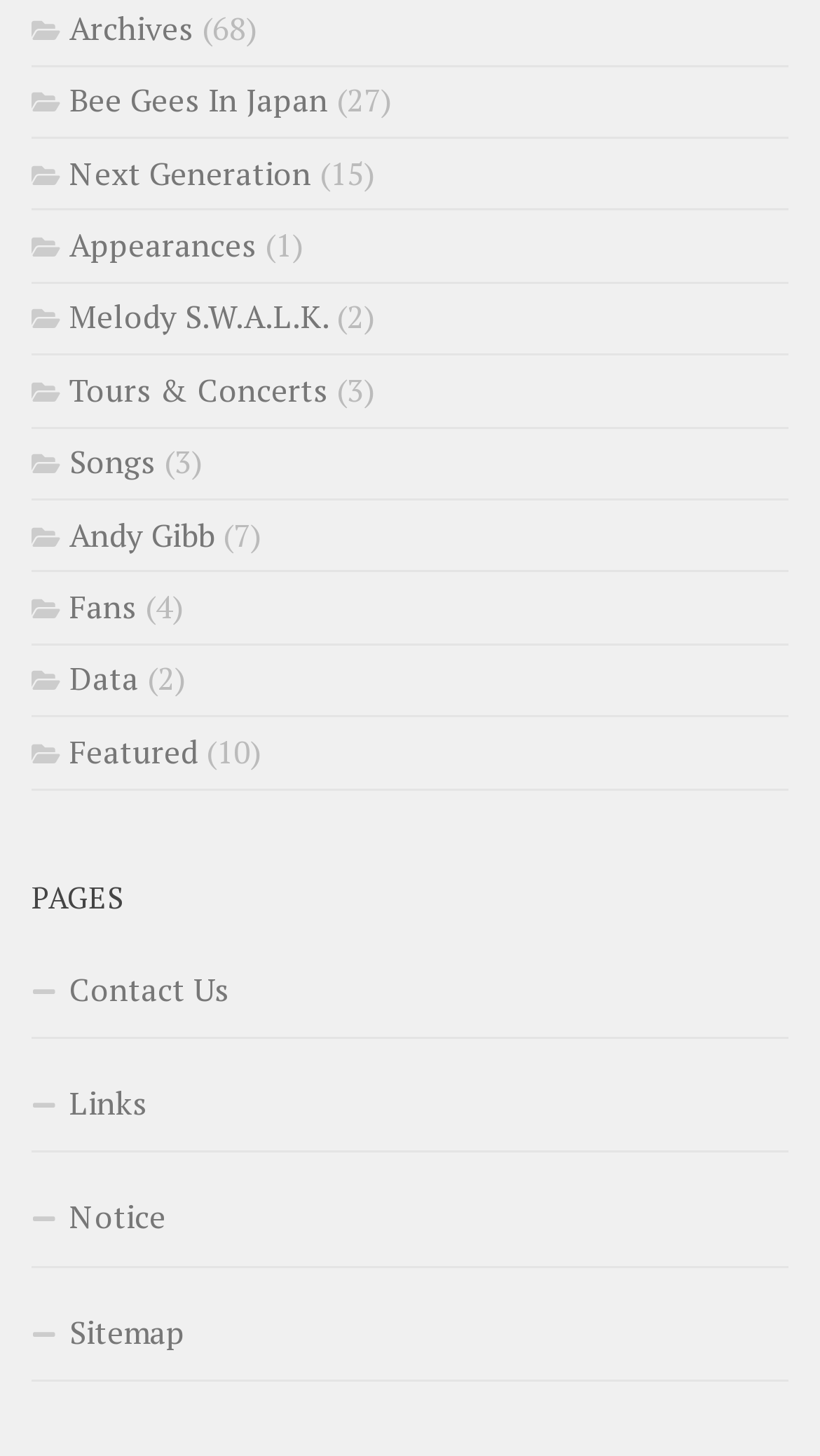What is the purpose of the 'Data' category?
Using the image as a reference, give an elaborate response to the question.

The purpose of the 'Data' category is unclear, but it may contain information or statistics related to the Bee Gees, as it is listed alongside other categories such as 'Songs' and 'Tours & Concerts'.